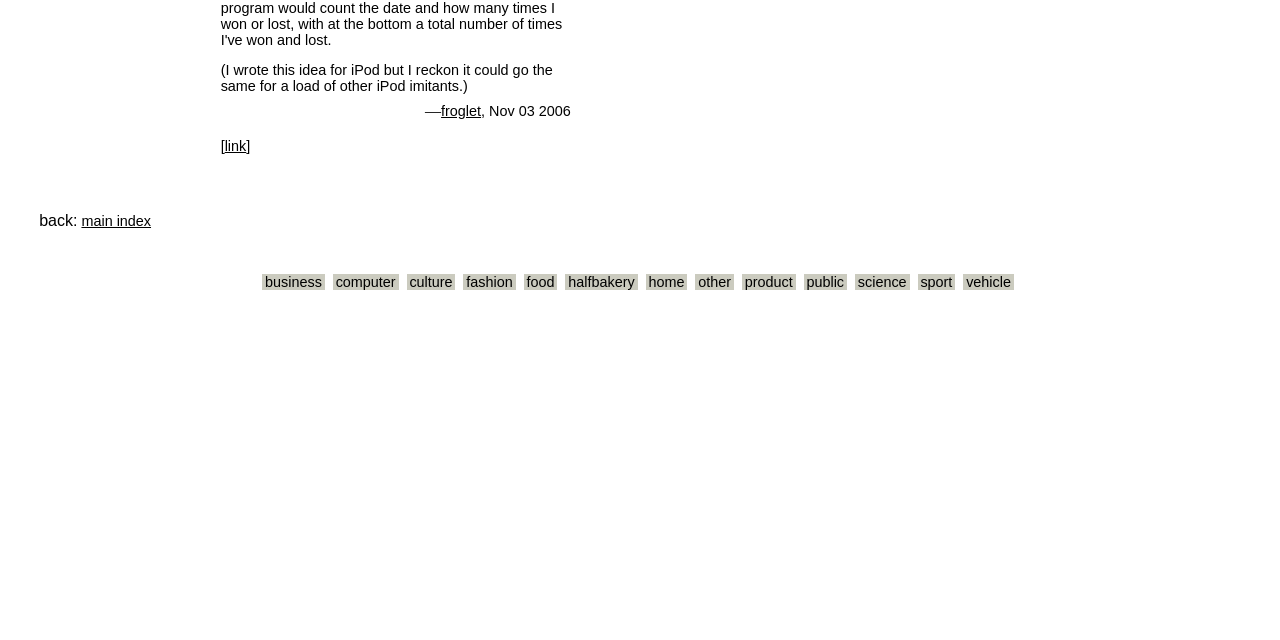Find the bounding box of the UI element described as: "home". The bounding box coordinates should be given as four float values between 0 and 1, i.e., [left, top, right, bottom].

[0.504, 0.427, 0.537, 0.452]